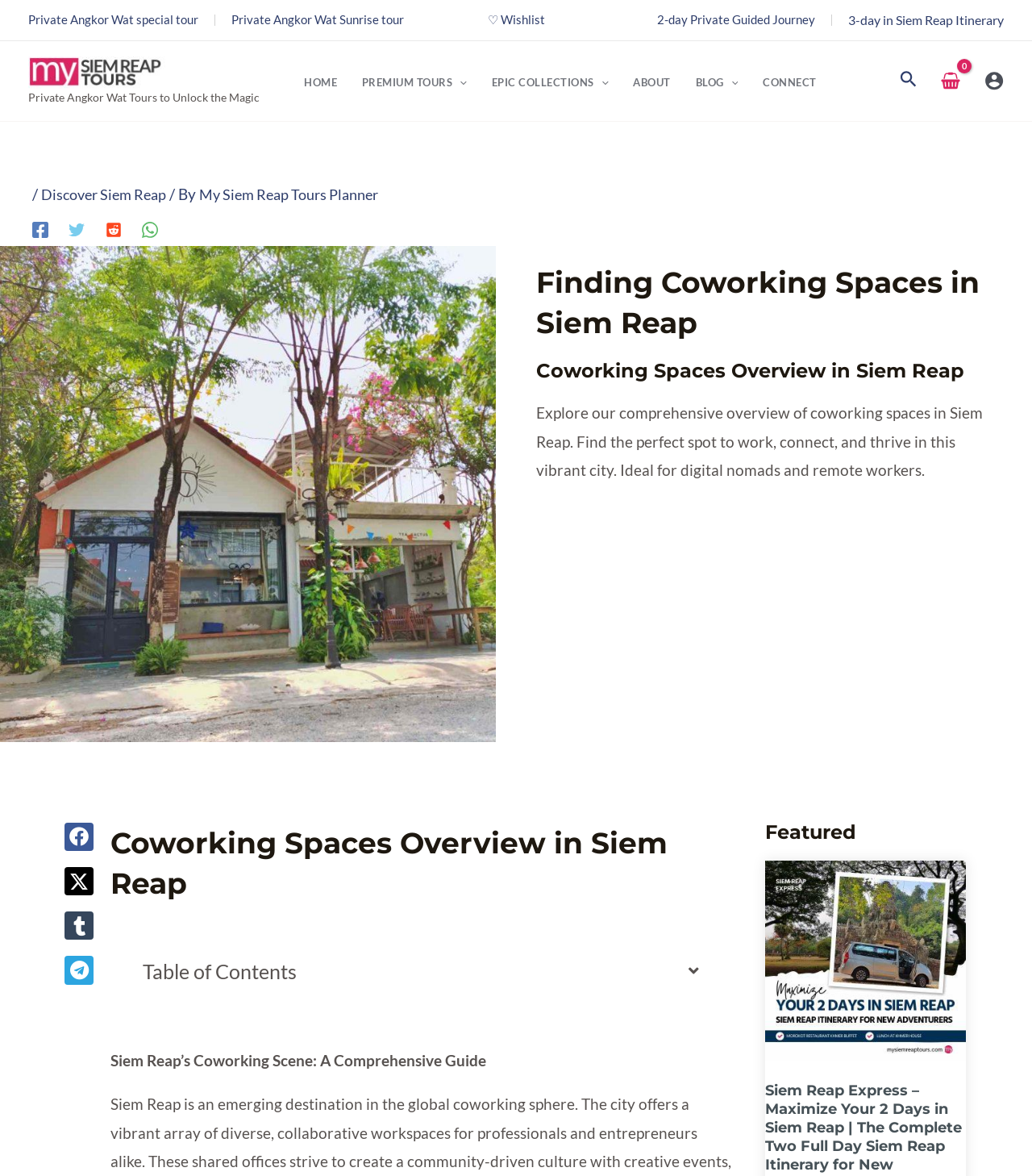Please reply to the following question using a single word or phrase: 
What is the purpose of the webpage?

Find coworking spaces